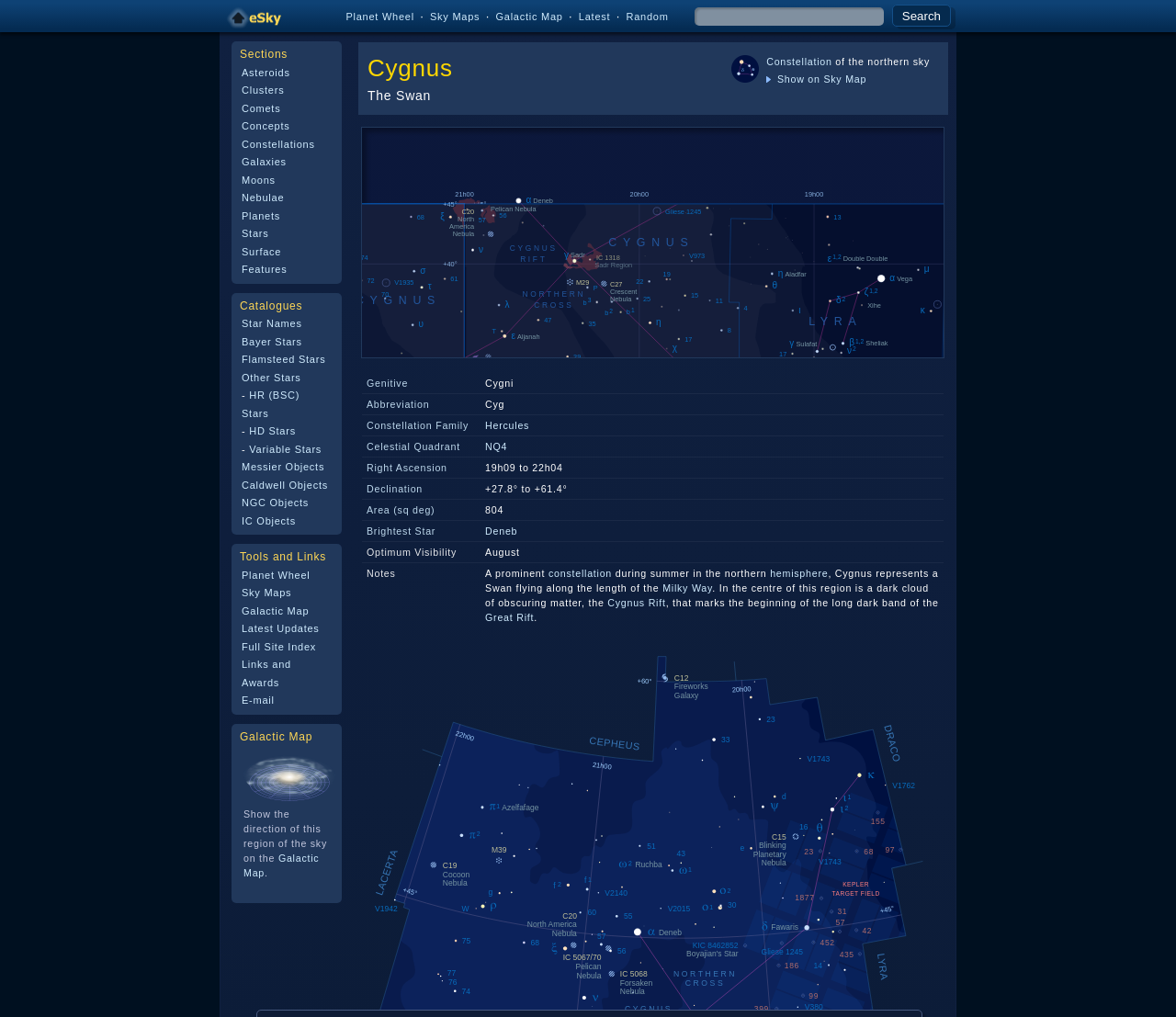Respond with a single word or phrase to the following question:
What is the name of the map shown at the bottom of the webpage?

Galactic Map